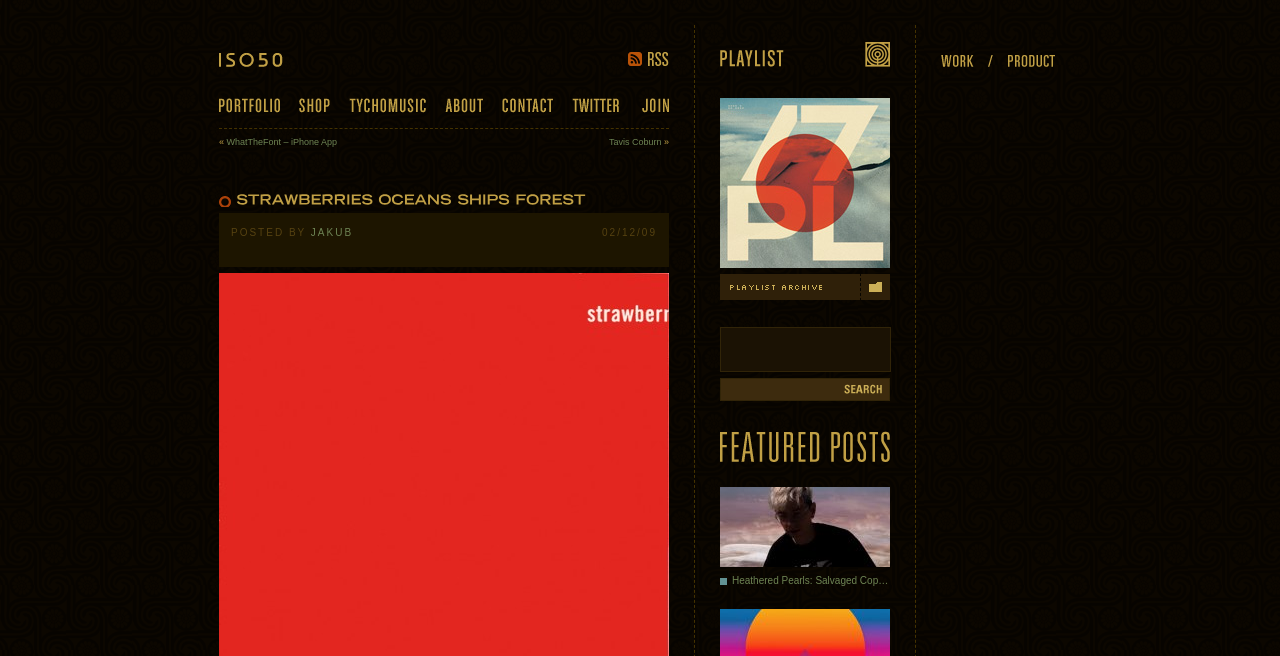Utilize the details in the image to thoroughly answer the following question: What is the date of the post?

The date of the post can be found below the title, where it says '02/12/09'.